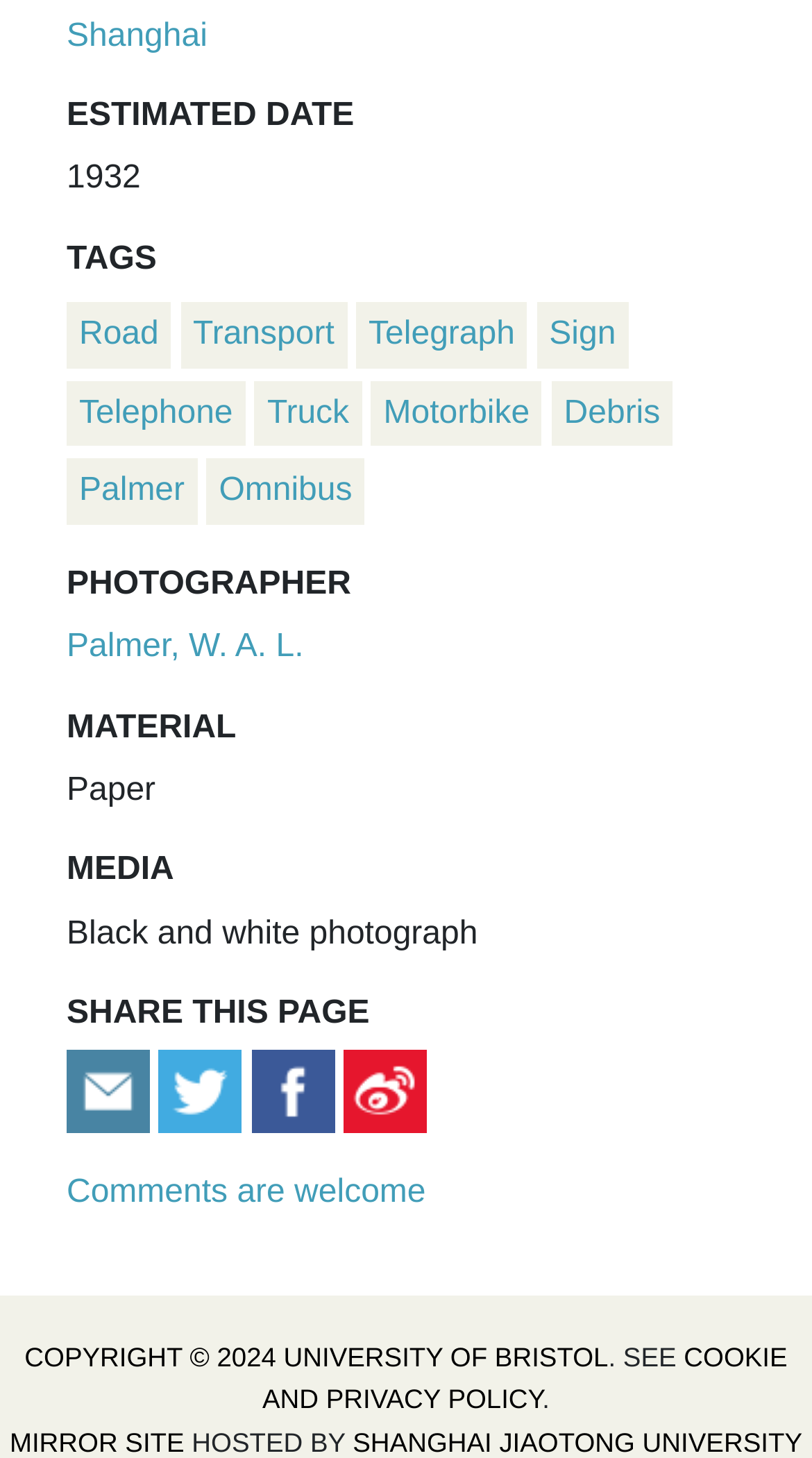Answer with a single word or phrase: 
What is the photographer's name?

Palmer, W. A. L.